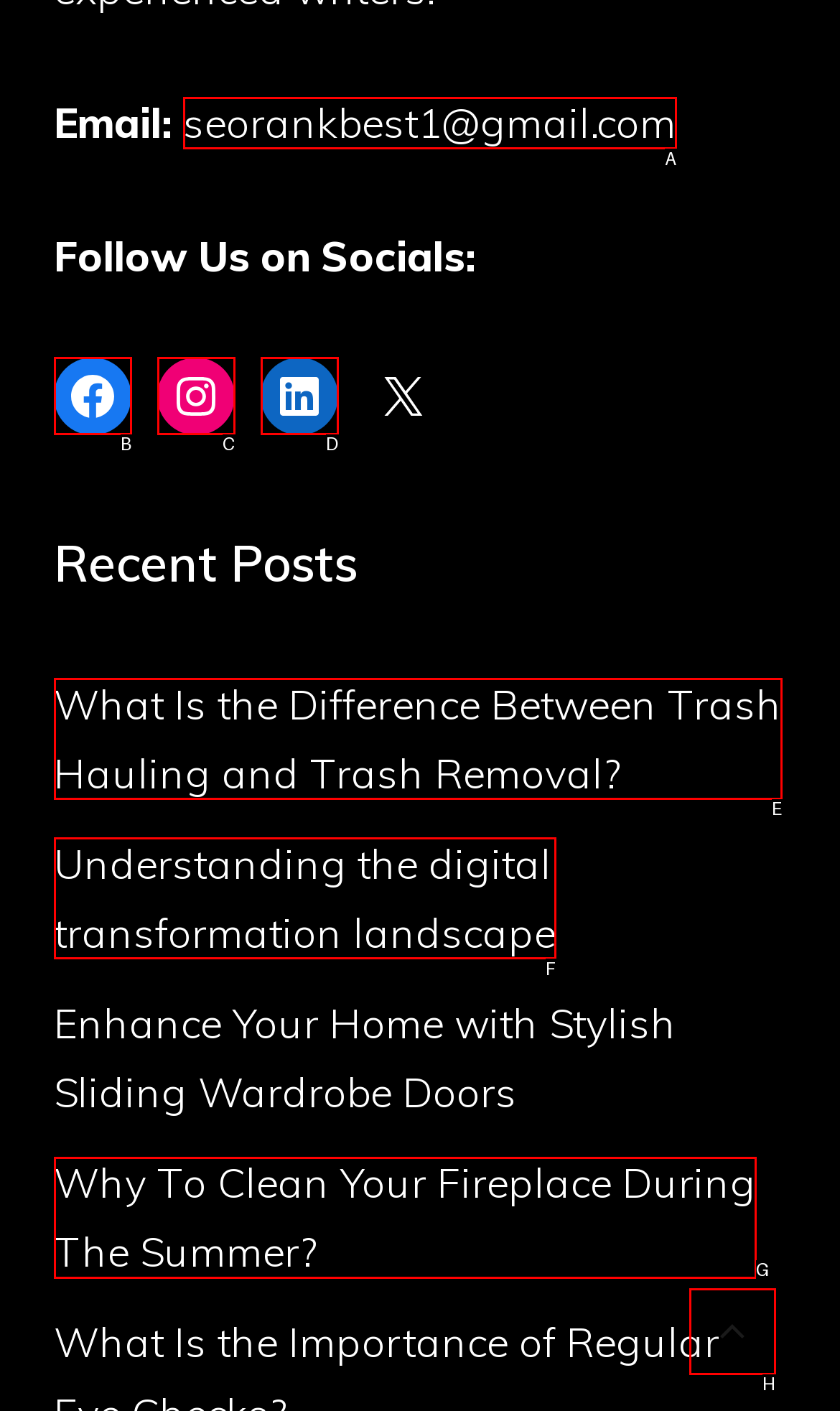Select the HTML element that fits the following description: Understanding the digital transformation landscape
Provide the letter of the matching option.

F